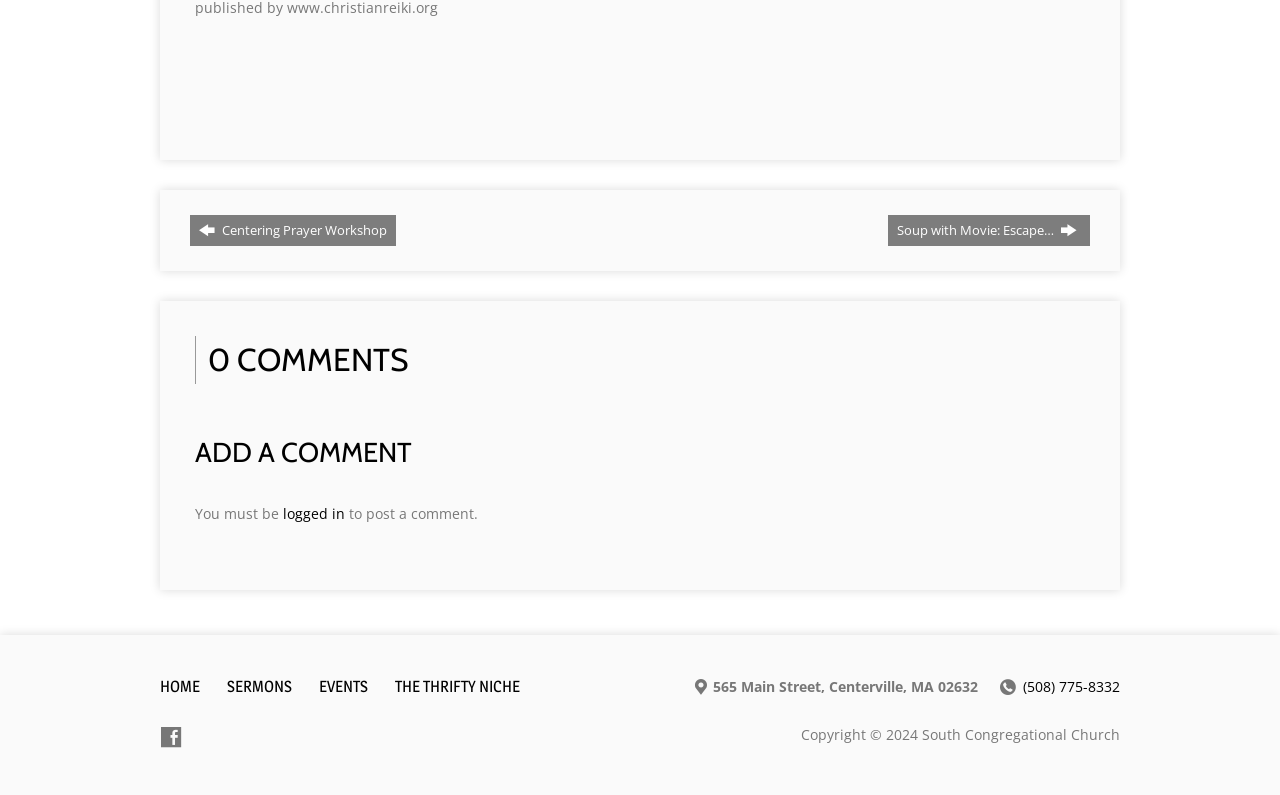Determine the bounding box coordinates of the section I need to click to execute the following instruction: "Click logged in link". Provide the coordinates as four float numbers between 0 and 1, i.e., [left, top, right, bottom].

[0.221, 0.634, 0.27, 0.658]